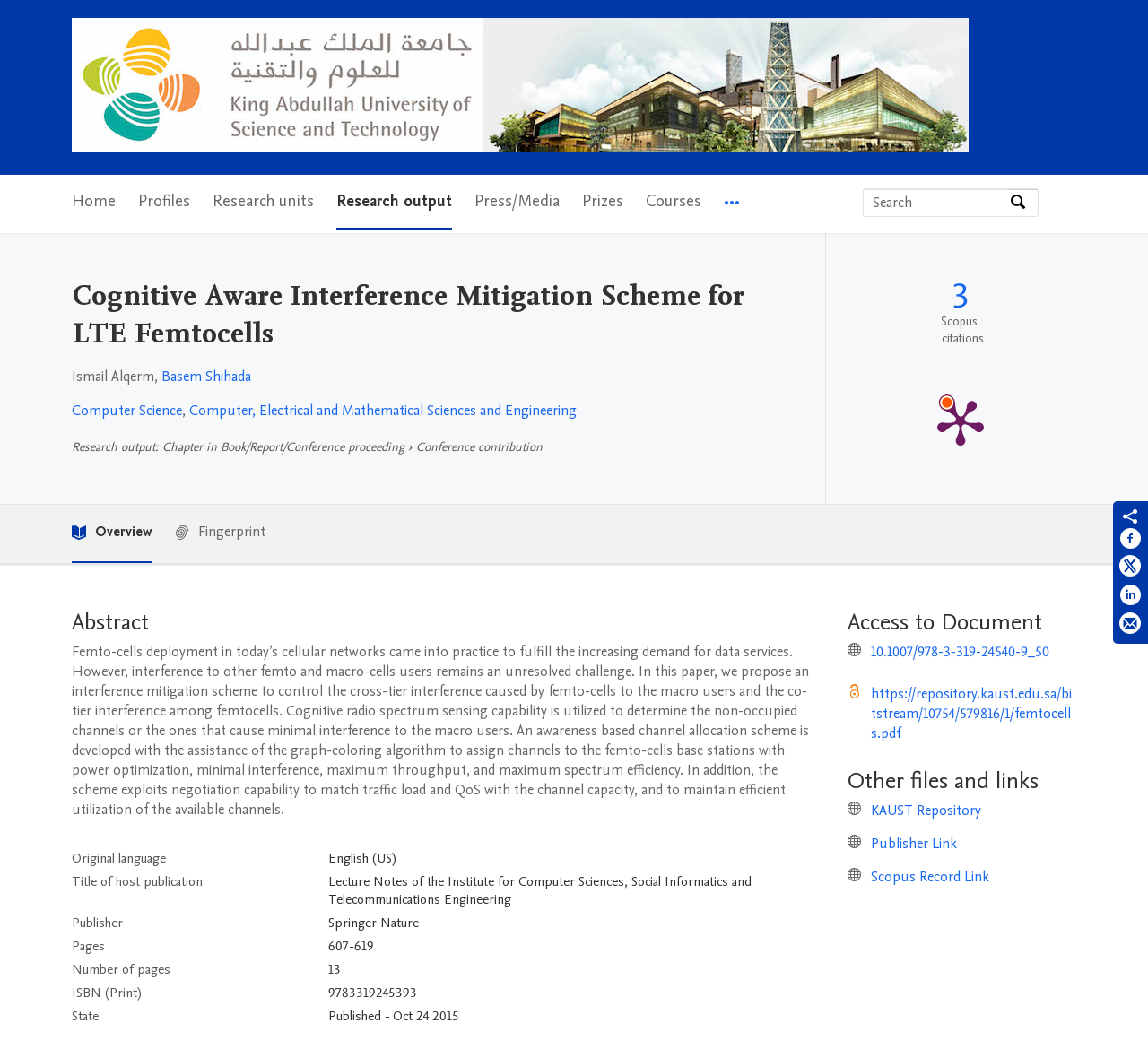What is the publisher of the research output?
Using the information presented in the image, please offer a detailed response to the question.

I found the answer by looking at the grid cell element with the text 'Springer Nature' which is located in the table with the row header 'Publisher', indicating that it is the publisher of the research output.